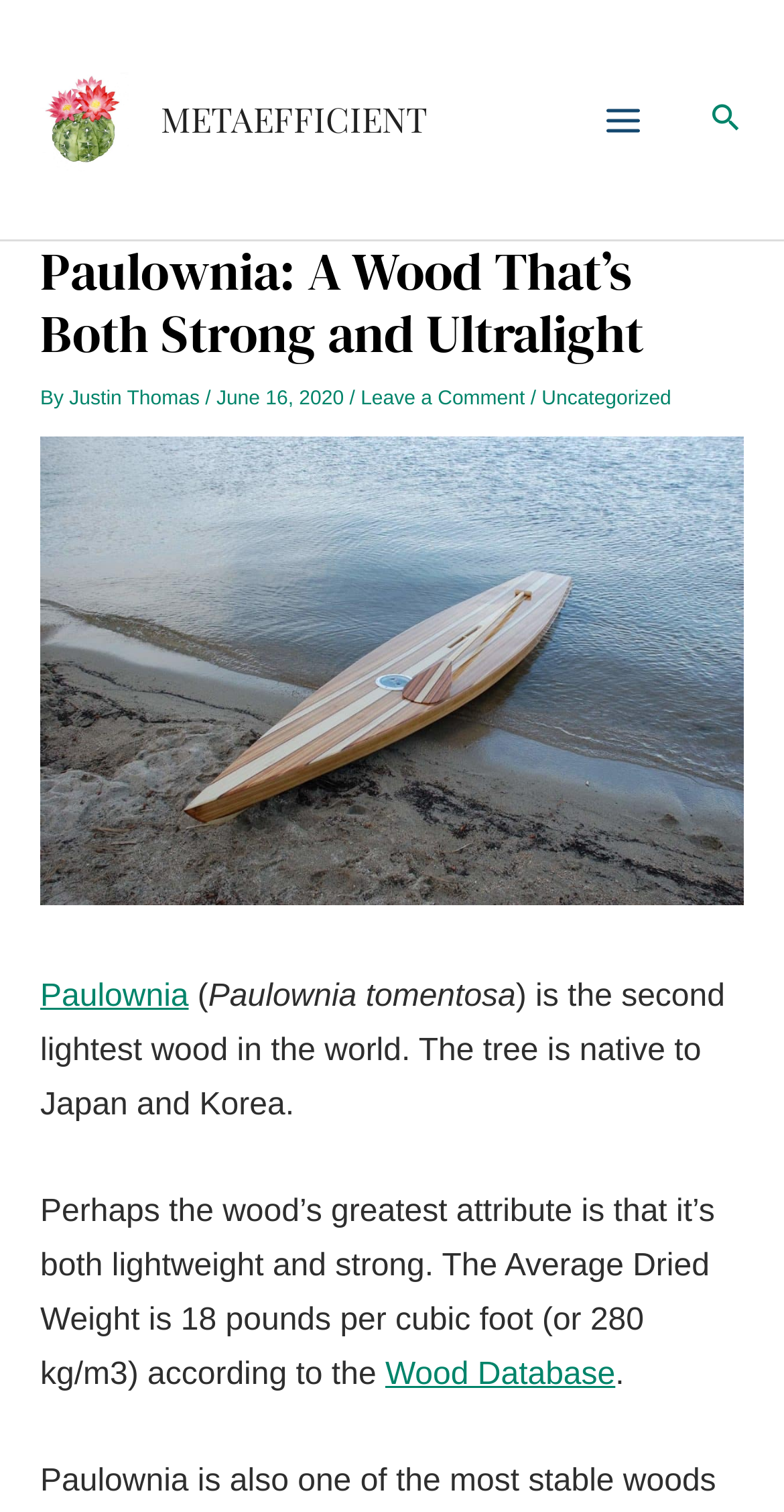Describe all significant elements and features of the webpage.

The webpage is about Paulownia, a type of wood. At the top left, there is a link to "MetaEfficient" accompanied by an image with the same name. Next to it, there is a larger link to "METAEFFICIENT". On the top right, there is a button labeled "Main Menu" with an image beside it, and a search icon link.

Below the top section, there is a header with the title "Paulownia: A Wood That’s Both Strong and Ultralight" written in a large font. The title is followed by the author's name, "Justin Thomas", and the date "June 16, 2020". There is also a link to "Leave a Comment" and a category link to "Uncategorized".

The main content of the webpage starts with a link to "Paulownia" followed by its scientific name "Paulownia tomentosa" in parentheses. The text then describes Paulownia as the second lightest wood in the world, native to Japan and Korea. The webpage also highlights the wood's greatest attribute, being both lightweight and strong, with a specific average dried weight mentioned. There is a link to the "Wood Database" at the end of the paragraph.